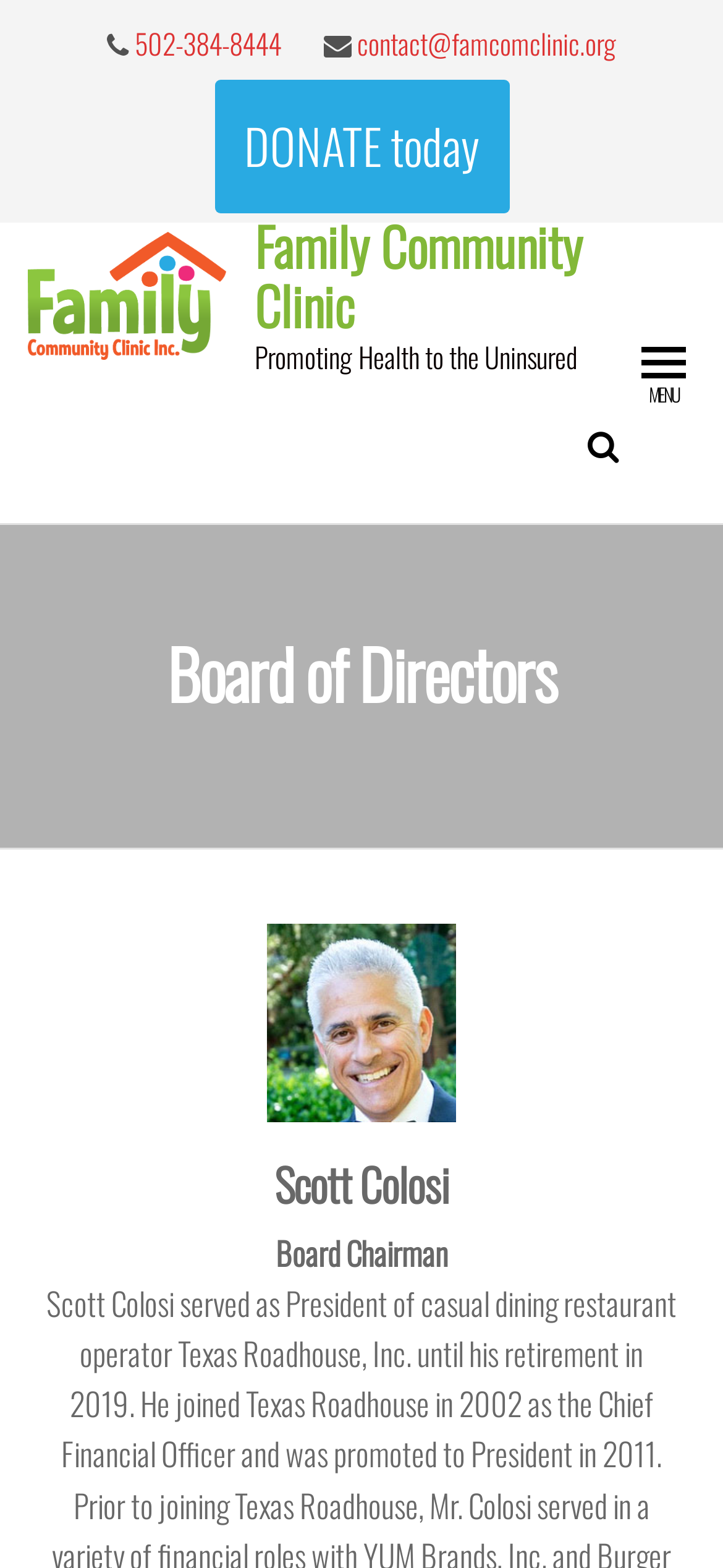Please give a succinct answer using a single word or phrase:
What is the phone number to contact?

502-384-8444